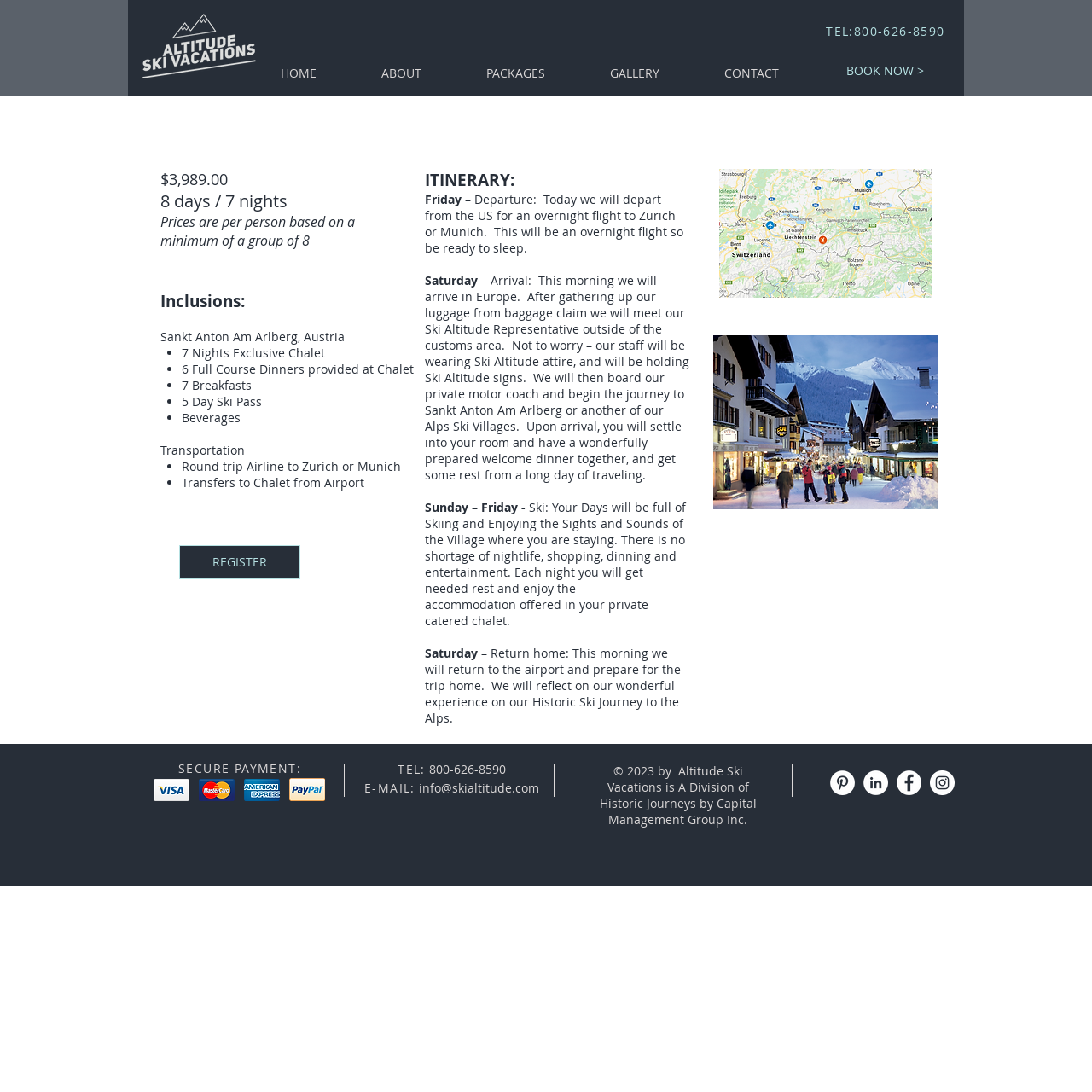How many days of skiing are included in the package?
Refer to the screenshot and respond with a concise word or phrase.

5 days